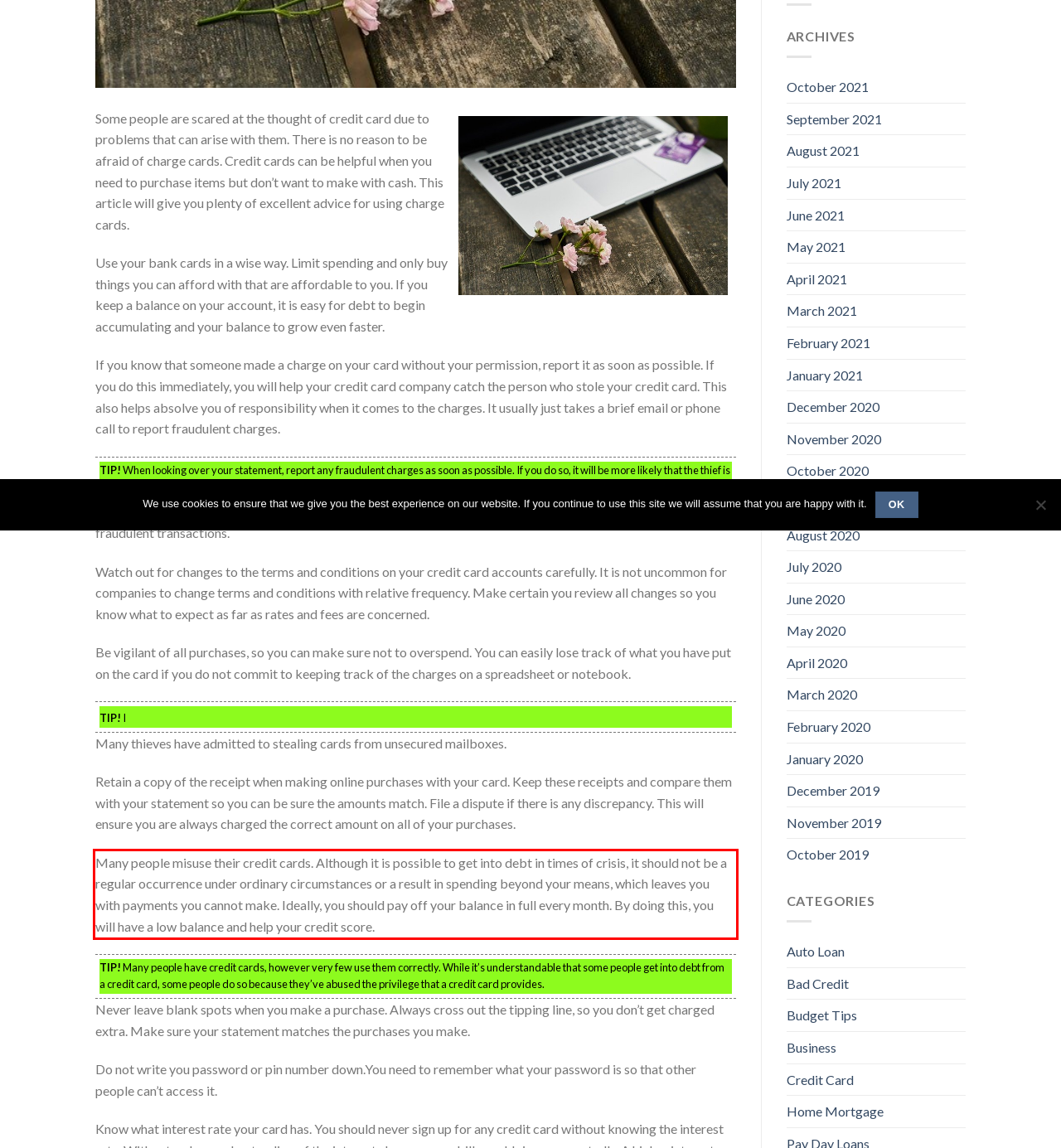The screenshot you have been given contains a UI element surrounded by a red rectangle. Use OCR to read and extract the text inside this red rectangle.

Many people misuse their credit cards. Although it is possible to get into debt in times of crisis, it should not be a regular occurrence under ordinary circumstances or a result in spending beyond your means, which leaves you with payments you cannot make. Ideally, you should pay off your balance in full every month. By doing this, you will have a low balance and help your credit score.